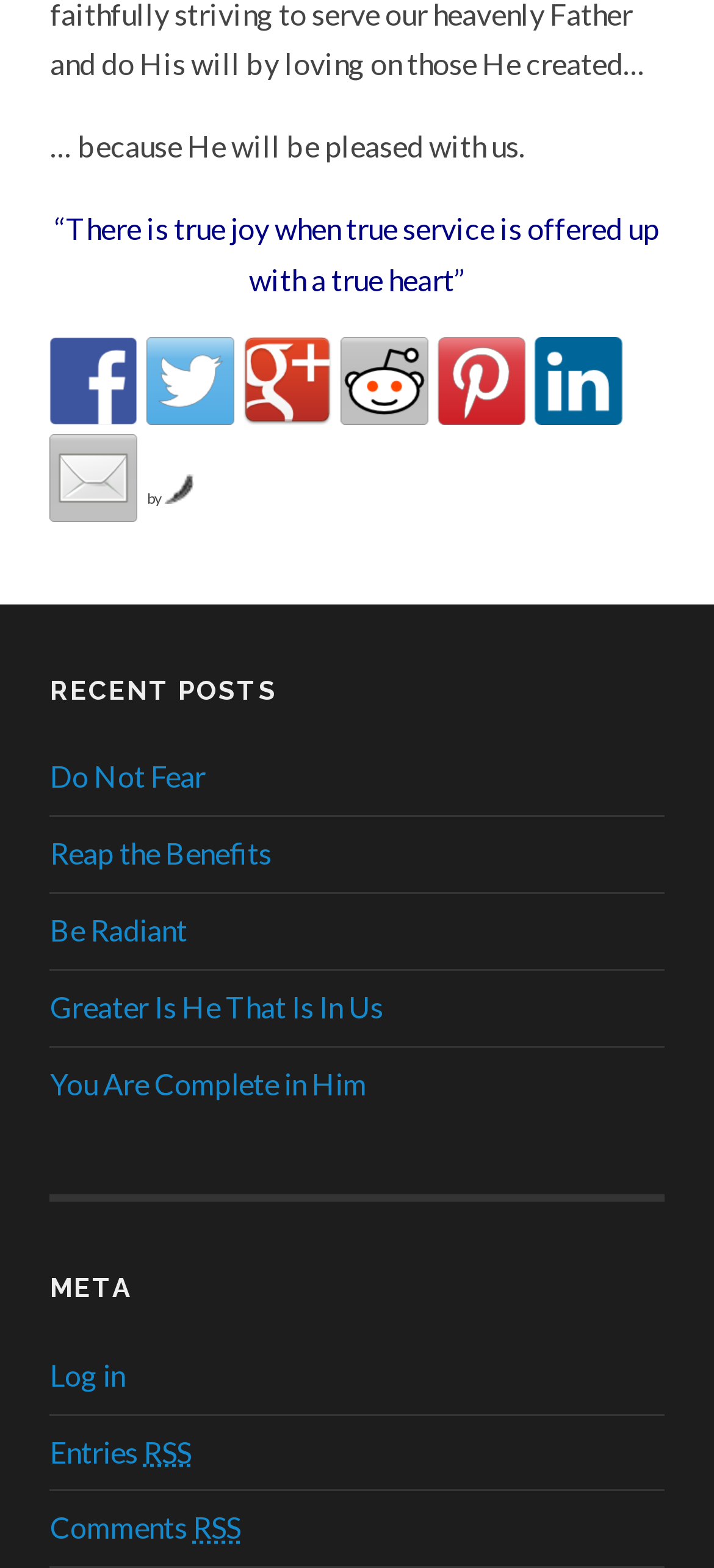Locate the bounding box coordinates of the area you need to click to fulfill this instruction: 'Read the blog post about Chaosium Con Australia'. The coordinates must be in the form of four float numbers ranging from 0 to 1: [left, top, right, bottom].

None